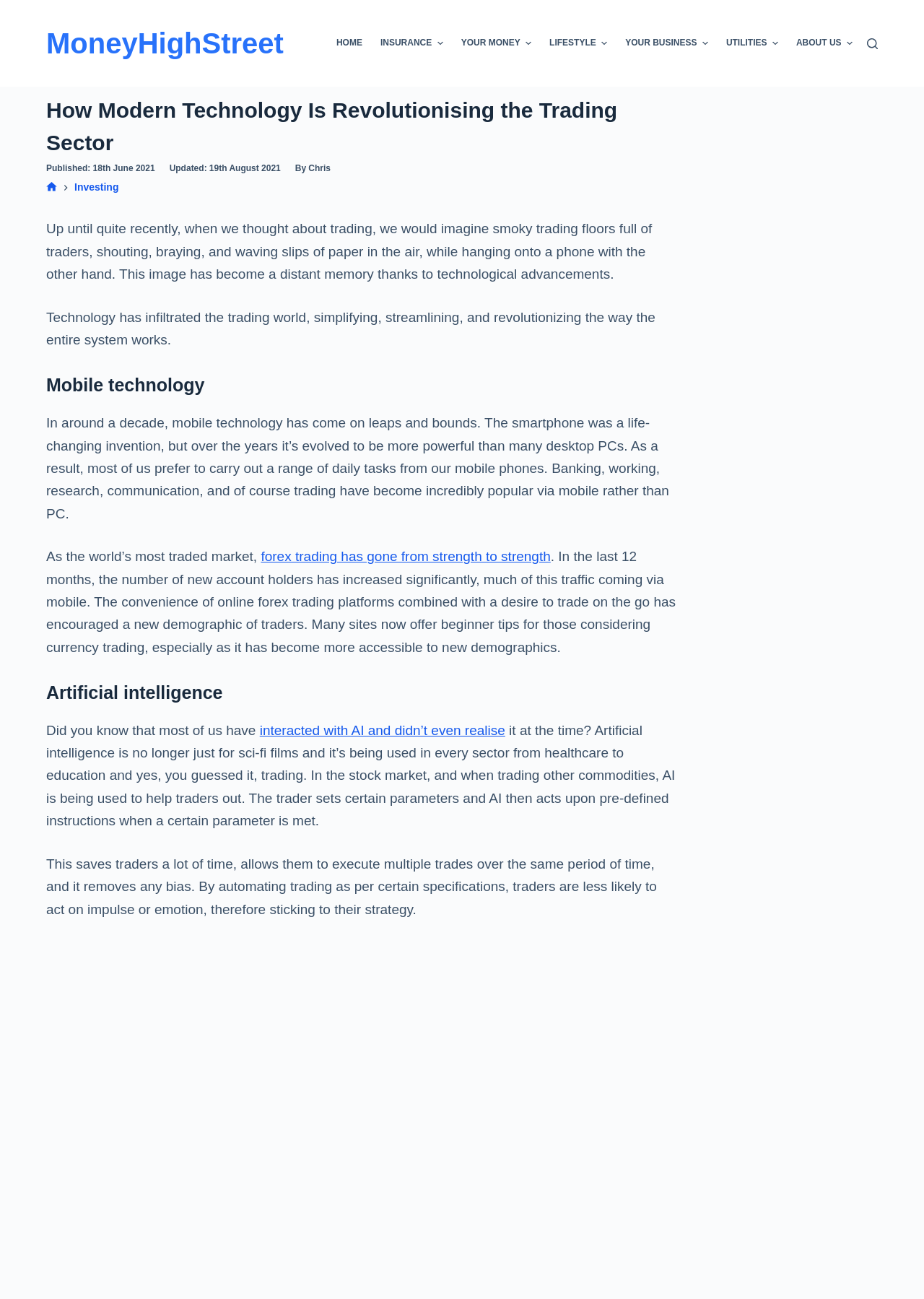Explain the webpage in detail.

The webpage is about how modern technology is revolutionizing the trading sector. At the top left corner, there is a link to skip to the content. Next to it, there is a link to the website's homepage, "MoneyHighStreet". 

Below these links, there is a navigation menu with several menu items, including "HOME", "INSURANCE", "YOUR MONEY", "LIFESTYLE", "YOUR BUSINESS", "UTILITIES", and "ABOUT US". Each menu item has an associated image. The menu items are arranged horizontally across the top of the page.

To the right of the navigation menu, there is a search button. Below the navigation menu, there is a header section with a heading that reads "How Modern Technology Is Revolutionising the Trading Sector". The header section also includes information about the publication date and time, the author, and some links to related topics.

The main content of the webpage is divided into several sections. The first section discusses how technology has simplified and streamlined the trading process. The second section focuses on mobile technology, explaining how it has evolved and become more powerful, allowing people to carry out various tasks, including trading, on their mobile phones. 

The third section talks about forex trading, mentioning its growth and popularity, especially among new demographics. The fourth section is about artificial intelligence, explaining how it is being used in various sectors, including trading, to help traders make decisions and execute trades more efficiently.

Throughout the webpage, there are several links to related topics and articles, as well as images associated with the menu items. The overall layout is organized, with clear headings and concise text, making it easy to follow and understand.